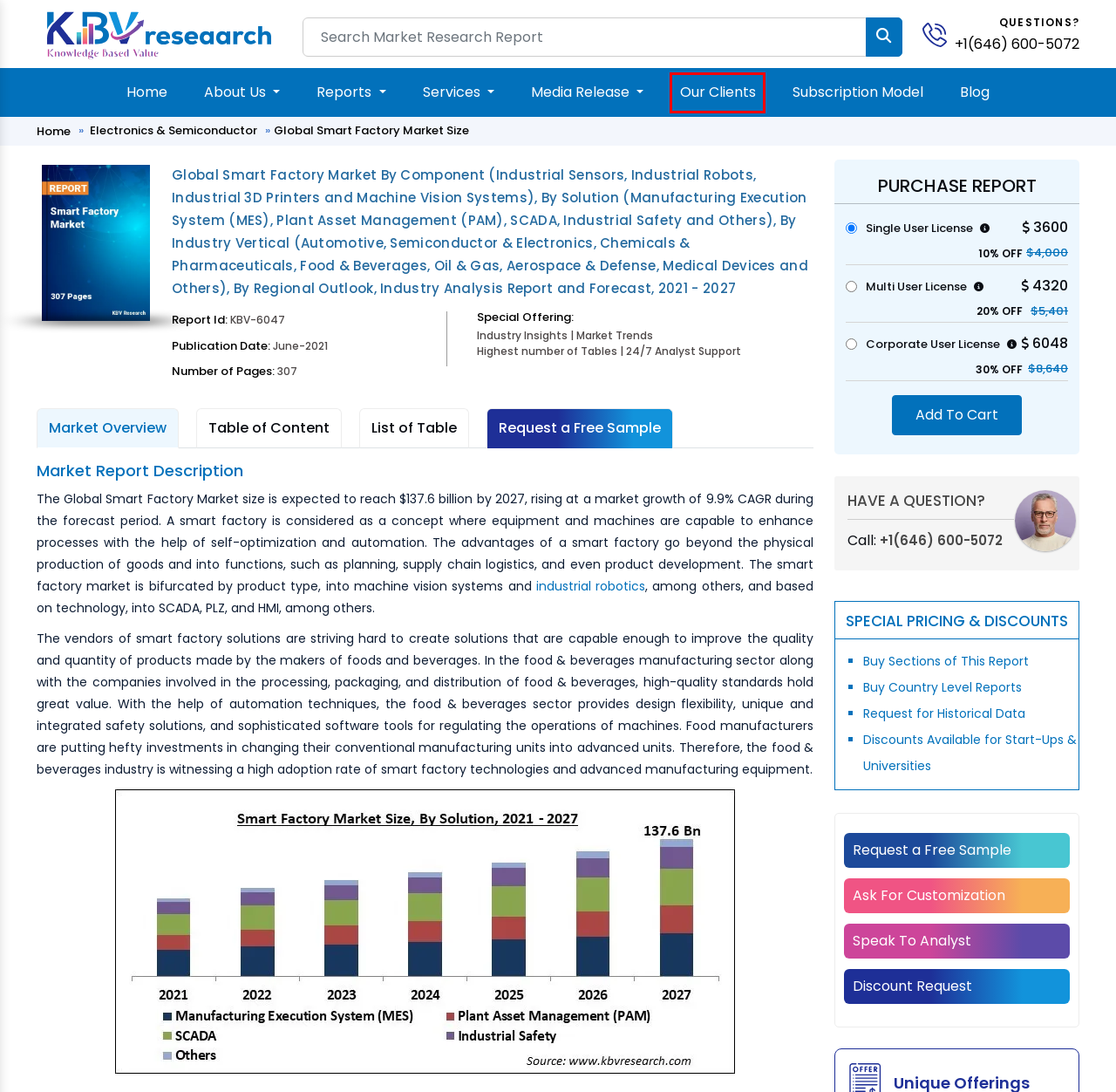Using the screenshot of a webpage with a red bounding box, pick the webpage description that most accurately represents the new webpage after the element inside the red box is clicked. Here are the candidates:
A. Smart Factory Market - Free PDF Sample
B. Our Clients | KBV Research
C. Smart Factory Market - List of Tables
D. Market Research & Consulting Company | KBV Research
E. Electronics and Semiconductor Market Research Reports
F. Smart Factory Market - Table of Content
G. Smart Factory Market - Speak To Analyst
H. KBV Research Blog - Latest Business News, Topics and Trends

B